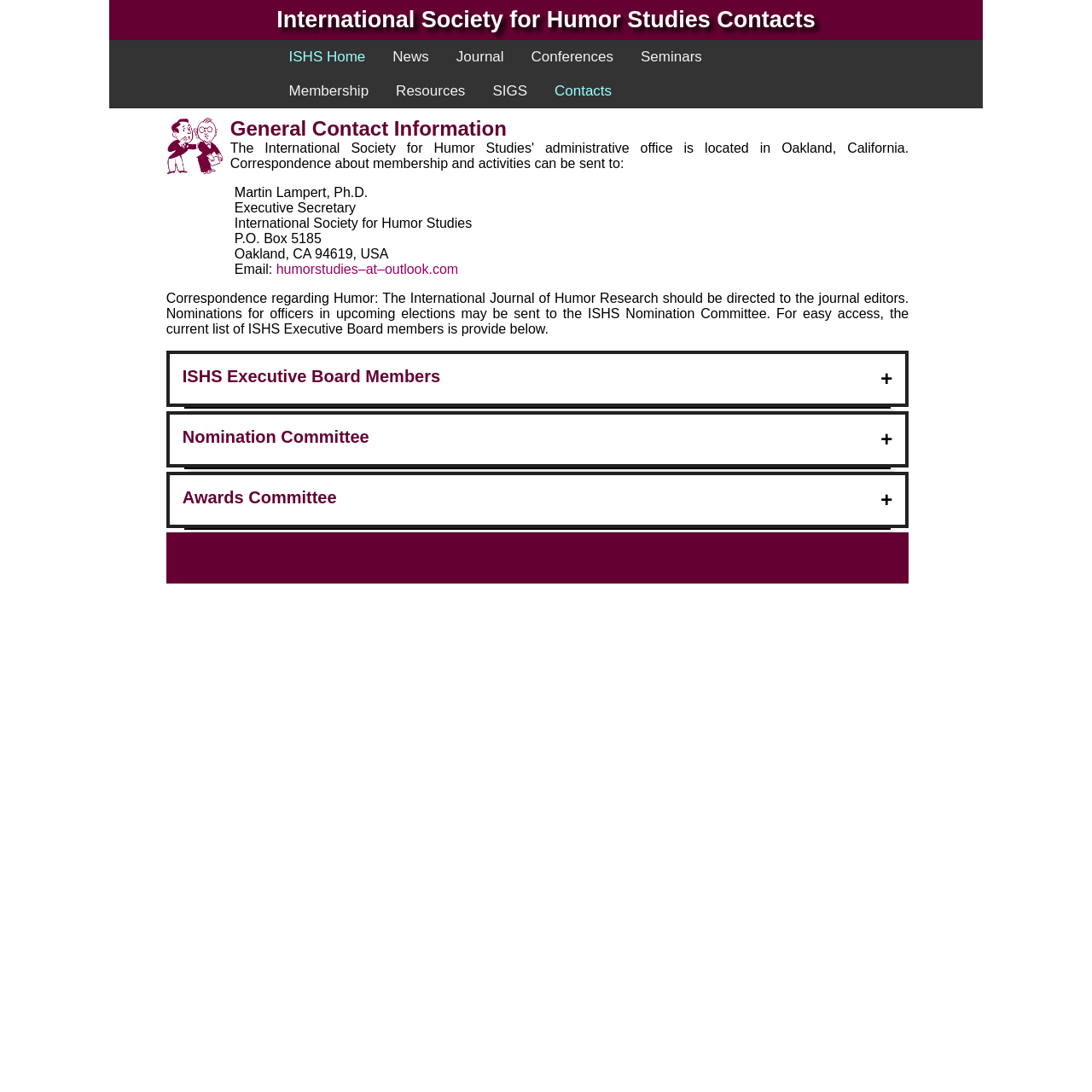Based on the element description sharon.lockyer-at-brunel.ac.uk, identify the bounding box of the UI element in the given webpage screenshot. The coordinates should be in the format (top-left x, top-left y, bottom-right x, bottom-right y) and must be between 0 and 1.

[0.182, 0.463, 0.35, 0.477]